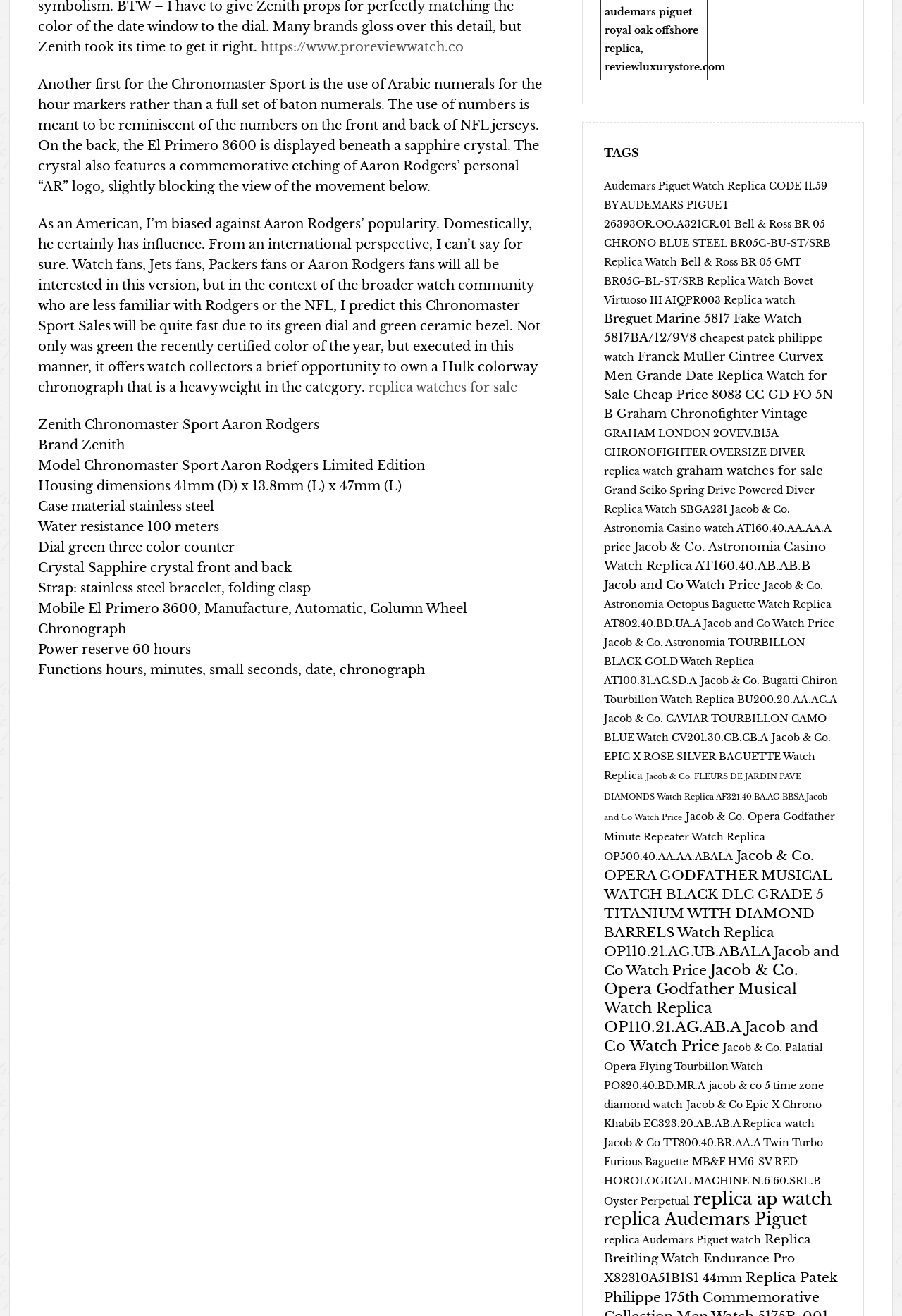Determine the bounding box coordinates of the element that should be clicked to execute the following command: "Go to the reviewluxurystore.com website".

[0.67, 0.046, 0.804, 0.056]